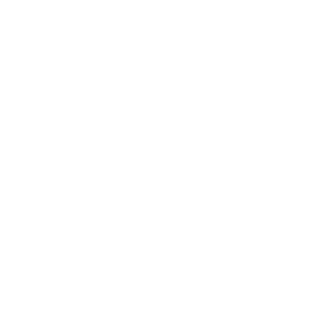Provide a one-word or short-phrase answer to the question:
What is the purpose of showcasing sponsors?

To reinforce community support